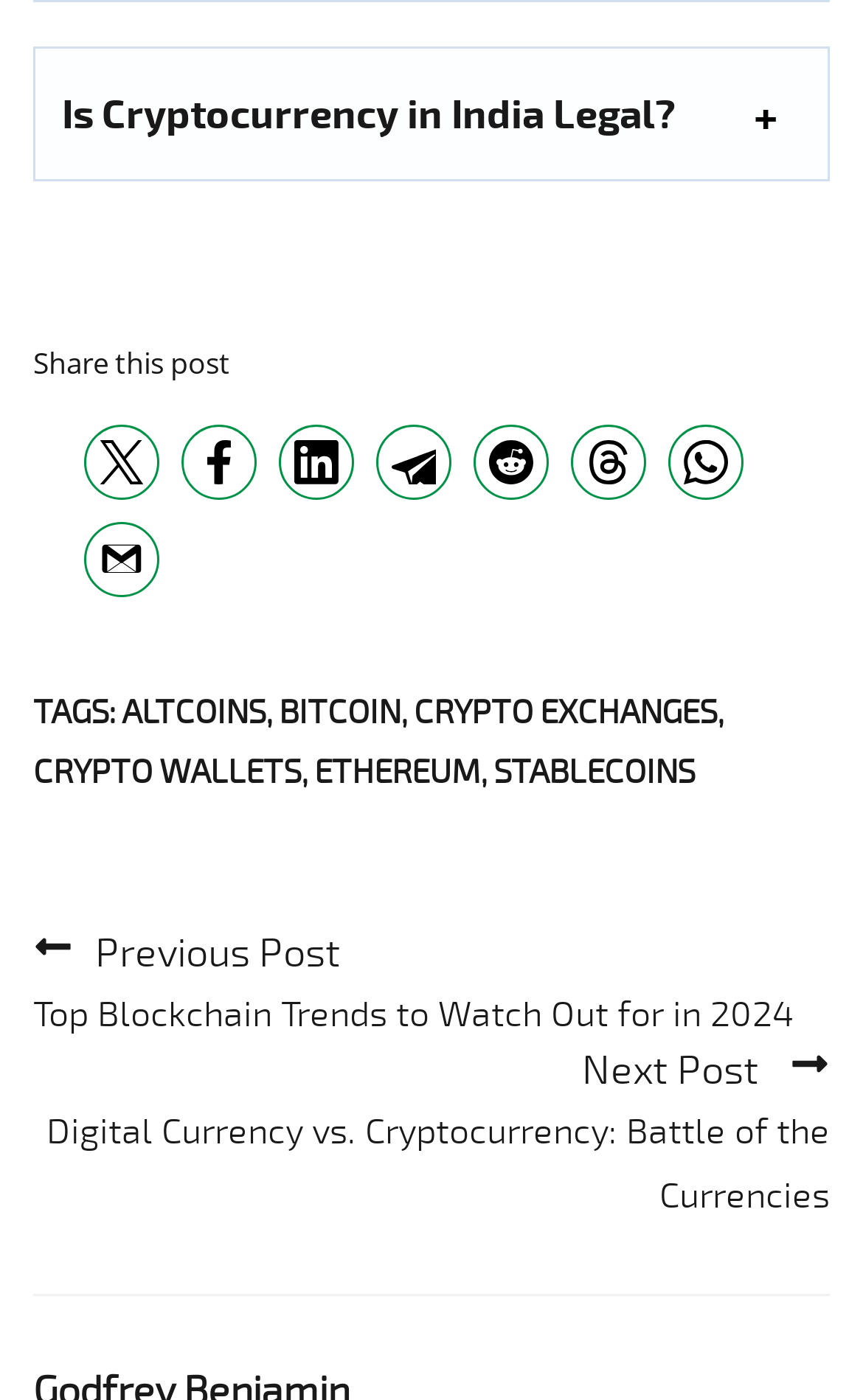Please find the bounding box coordinates of the section that needs to be clicked to achieve this instruction: "Share this post by Email".

[0.115, 0.385, 0.167, 0.423]